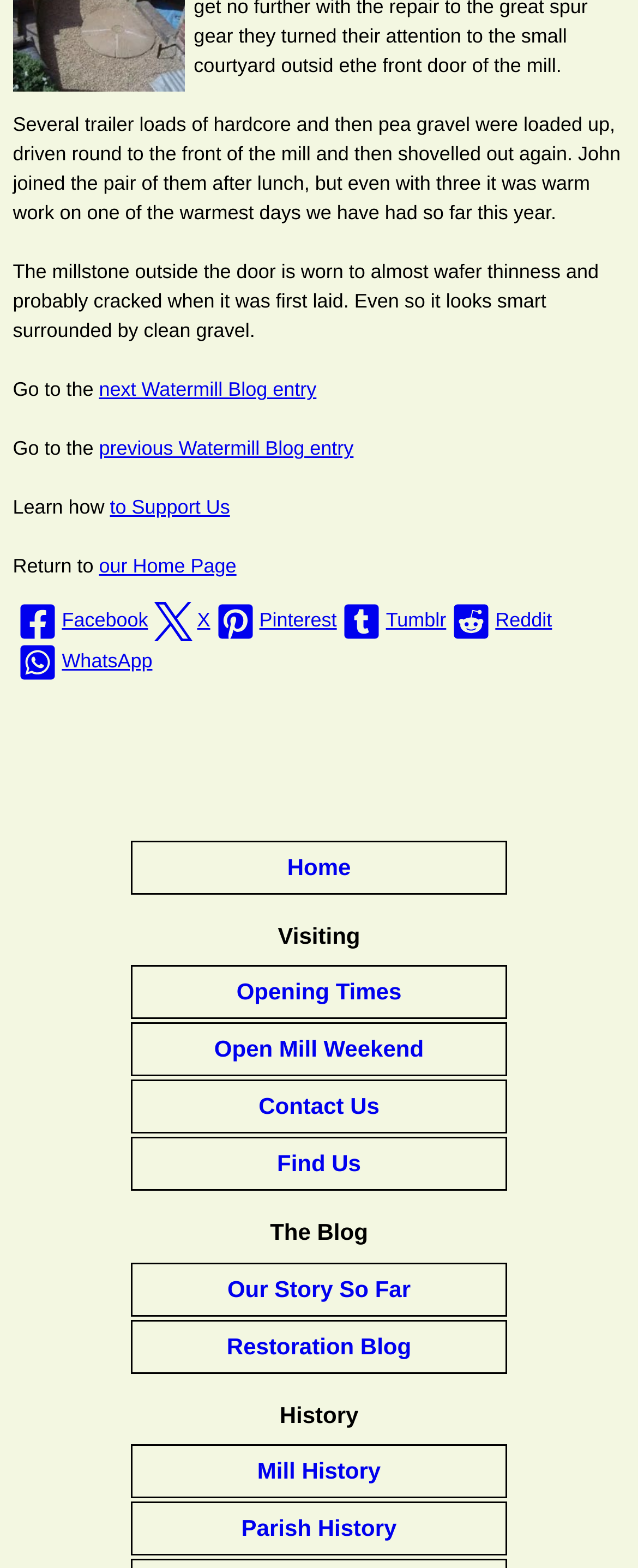Respond concisely with one word or phrase to the following query:
How many main sections are there on the webpage?

3